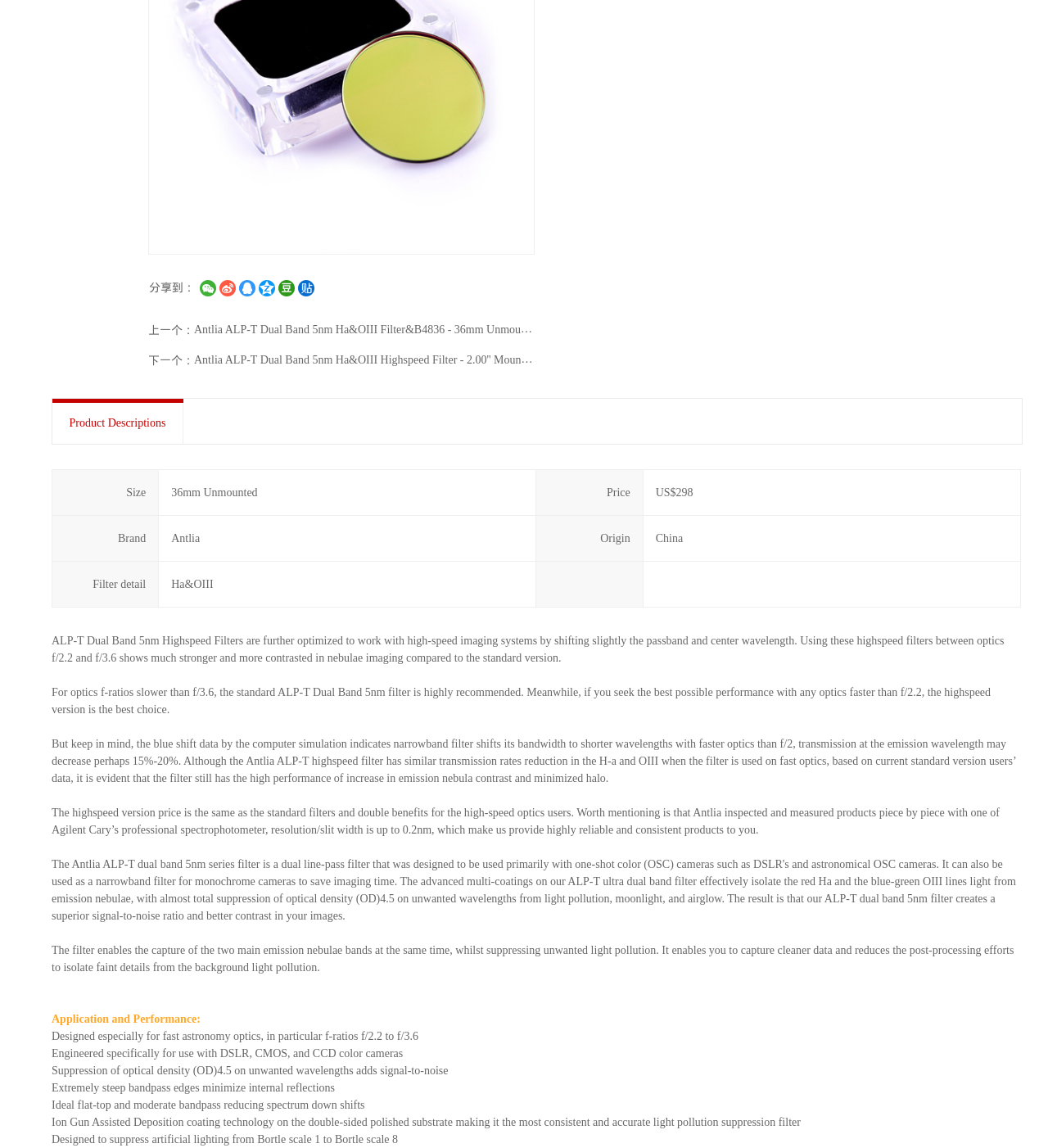Please predict the bounding box coordinates (top-left x, top-left y, bottom-right x, bottom-right y) for the UI element in the screenshot that fits the description: Harmful Effects Of Deforestation

None